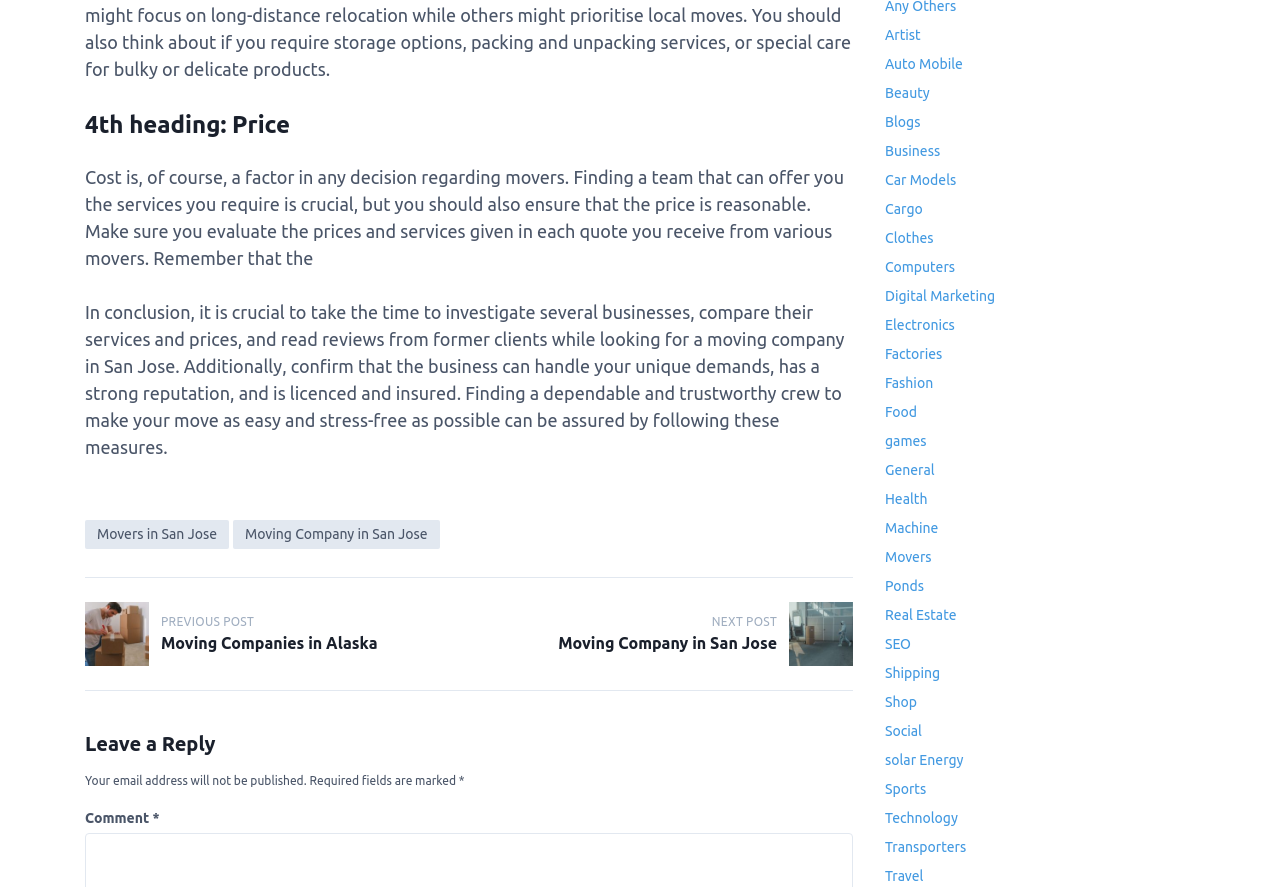Using the provided description Moving Company in San Jose, find the bounding box coordinates for the UI element. Provide the coordinates in (top-left x, top-left y, bottom-right x, bottom-right y) format, ensuring all values are between 0 and 1.

[0.182, 0.586, 0.343, 0.619]